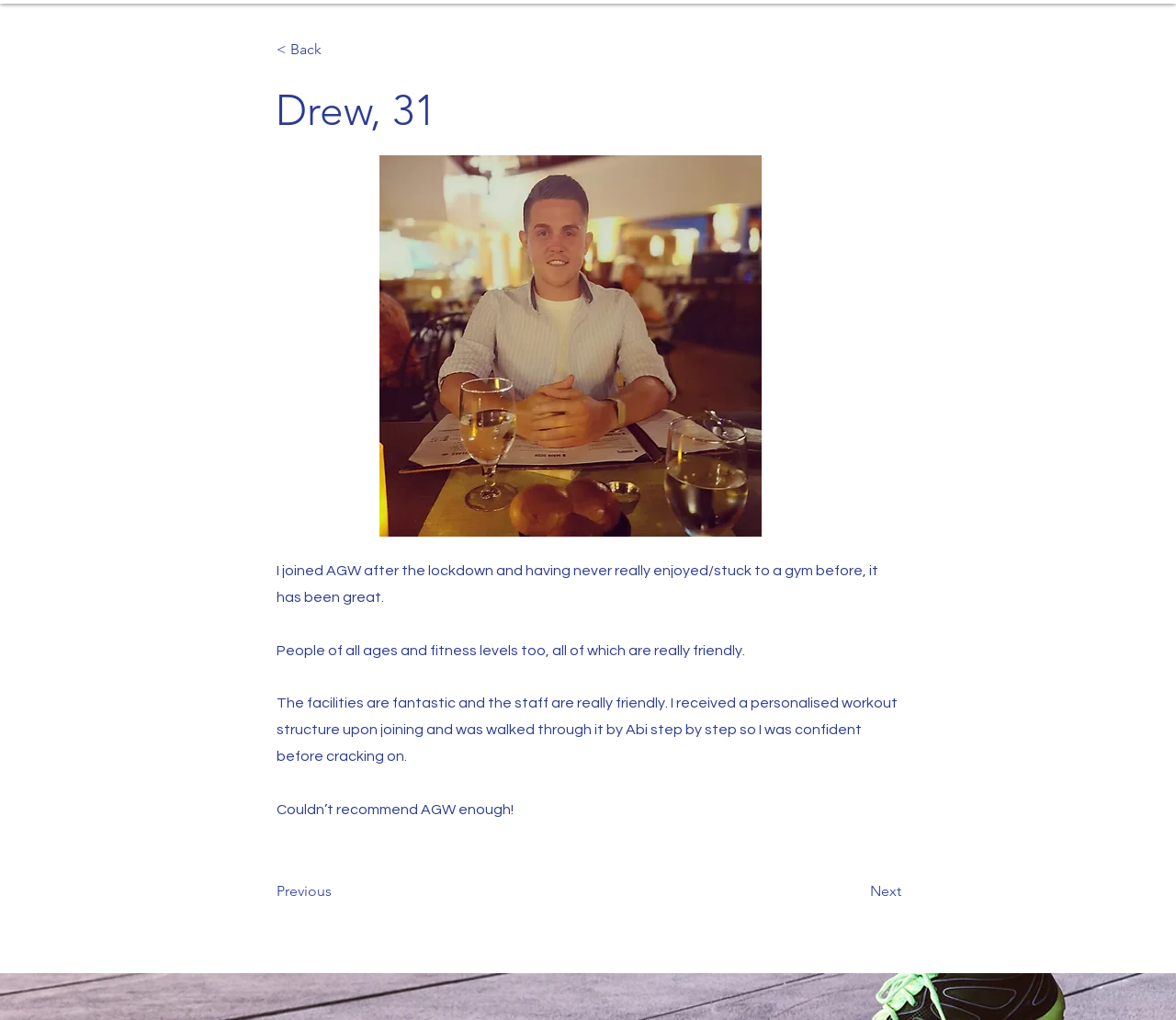Give a short answer to this question using one word or a phrase:
What is the fitness level of the people at AGW?

All ages and fitness levels